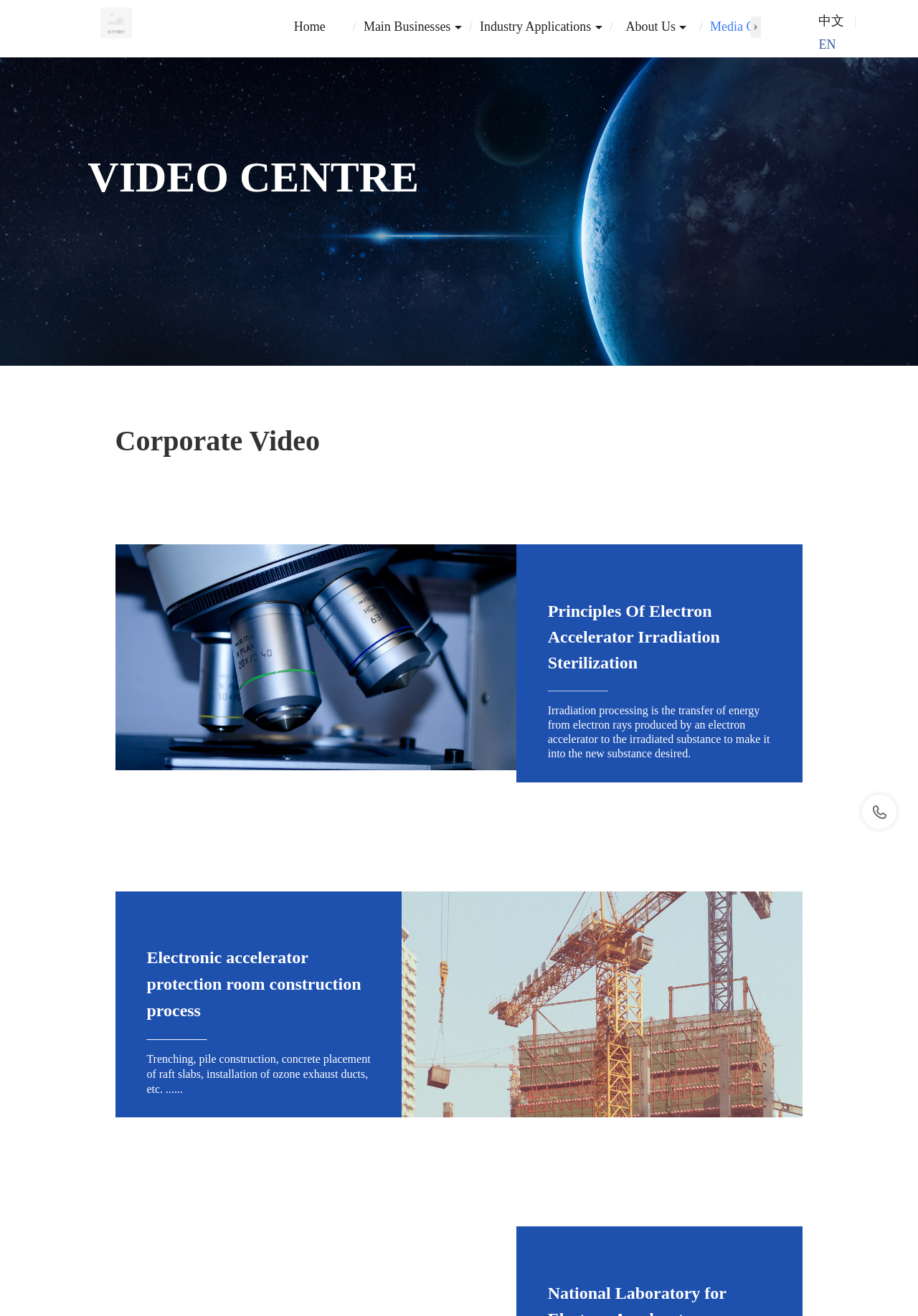Determine the bounding box coordinates of the region to click in order to accomplish the following instruction: "View showroom". Provide the coordinates as four float numbers between 0 and 1, specifically [left, top, right, bottom].

None